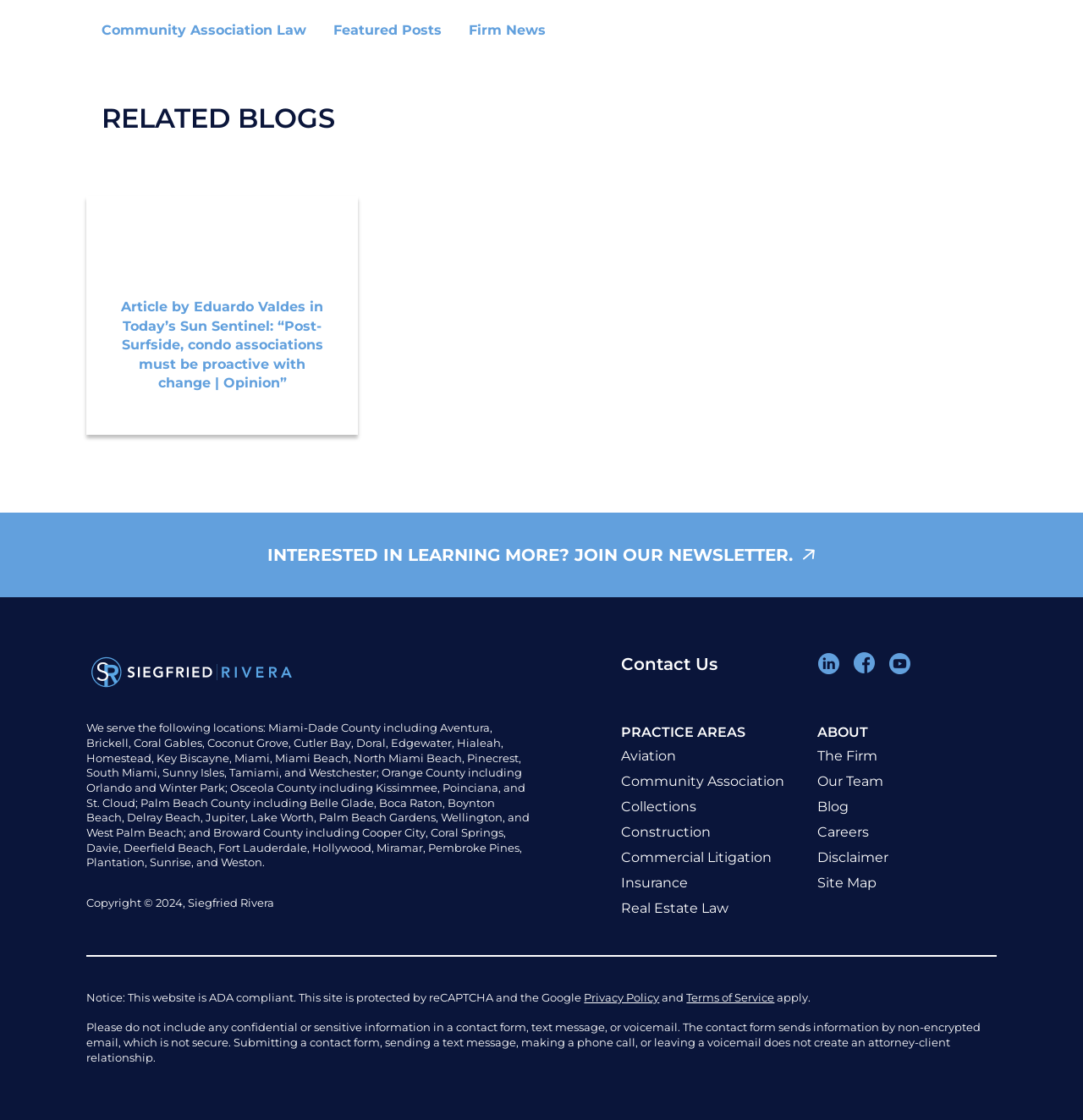Using a single word or phrase, answer the following question: 
How can I contact the law firm?

Fill out the contact form or call